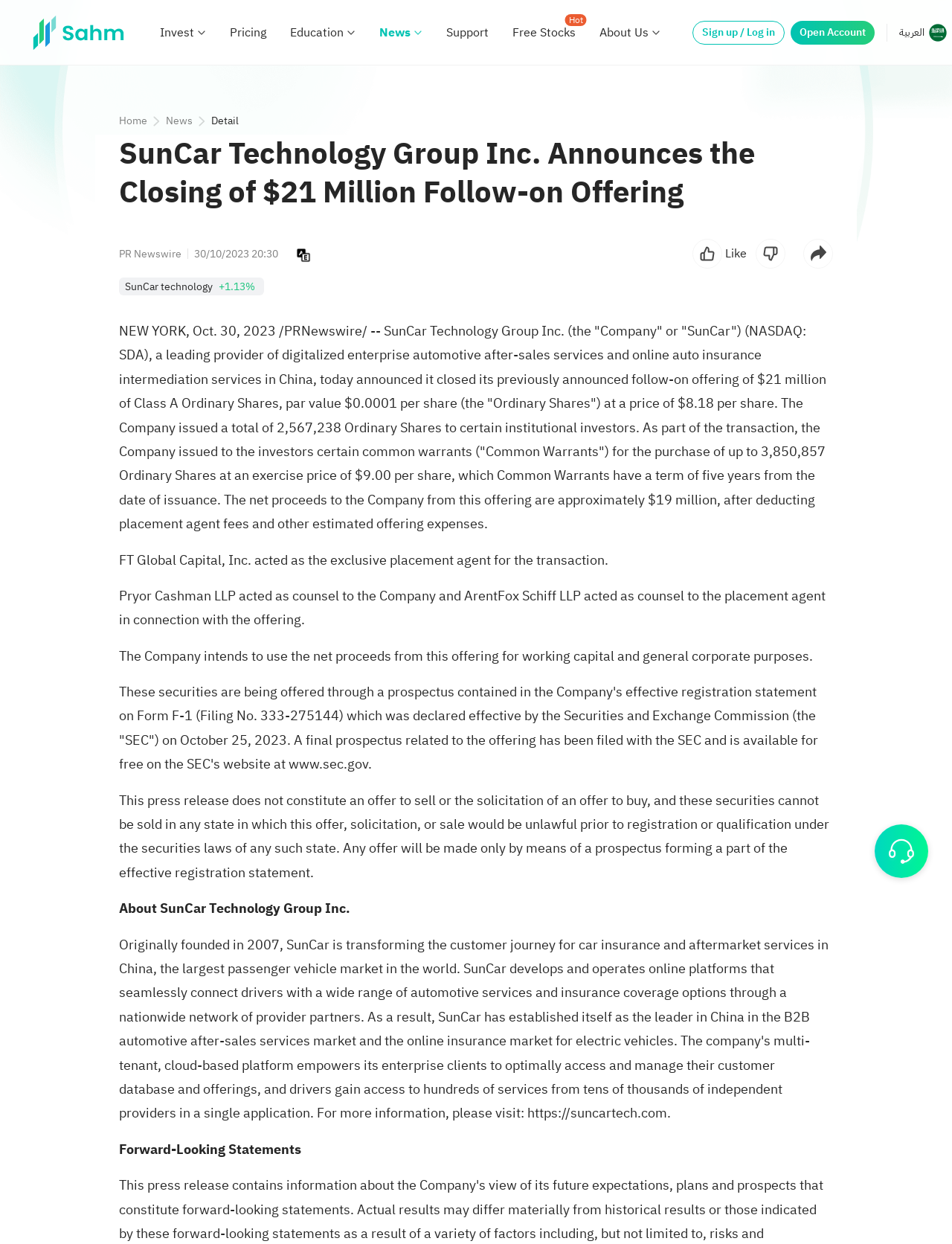Pinpoint the bounding box coordinates for the area that should be clicked to perform the following instruction: "View 'About Us'".

[0.63, 0.019, 0.681, 0.033]